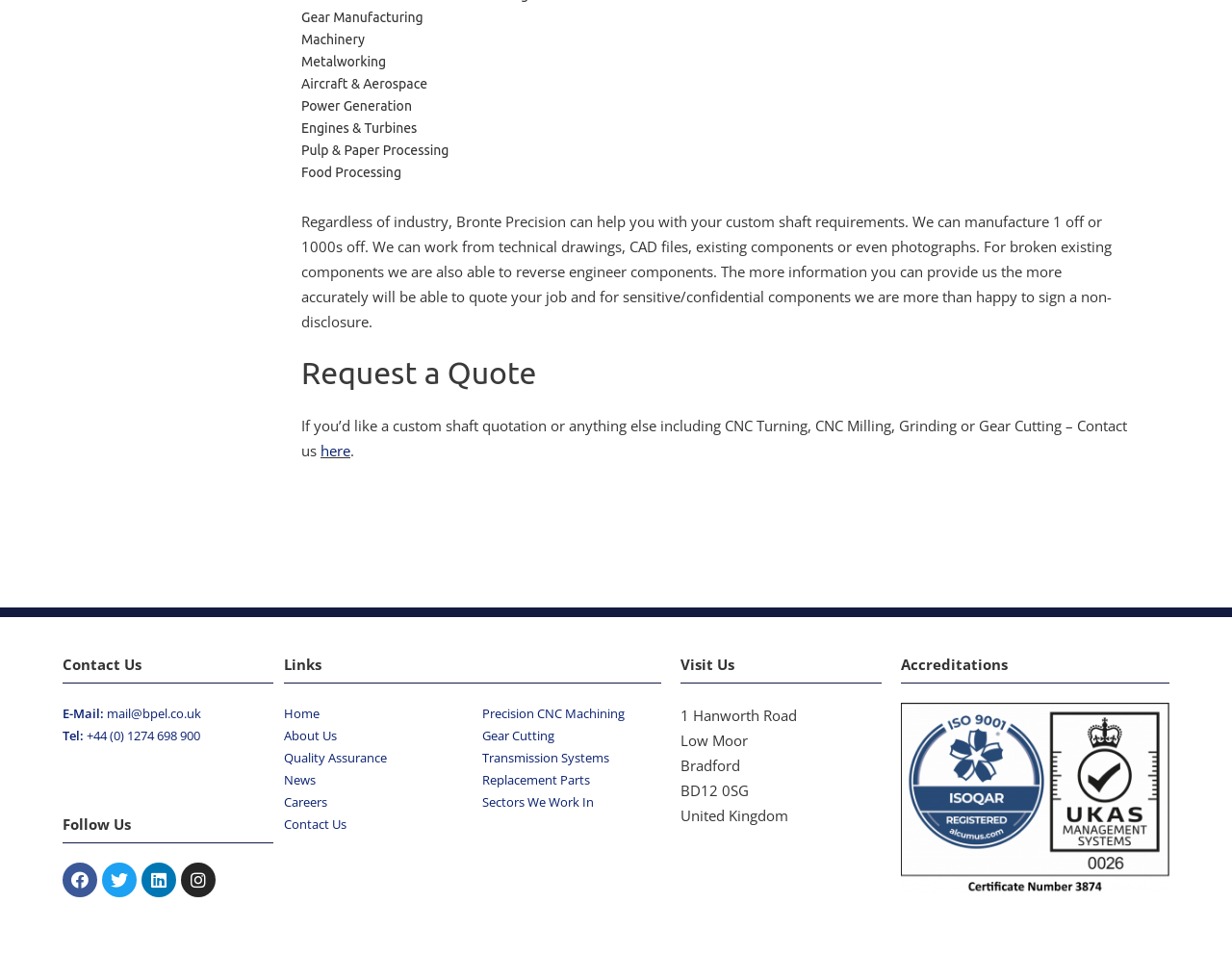What is the company's address?
Using the image, answer in one word or phrase.

1 Hanworth Road, Low Moor, Bradford, BD12 0SG